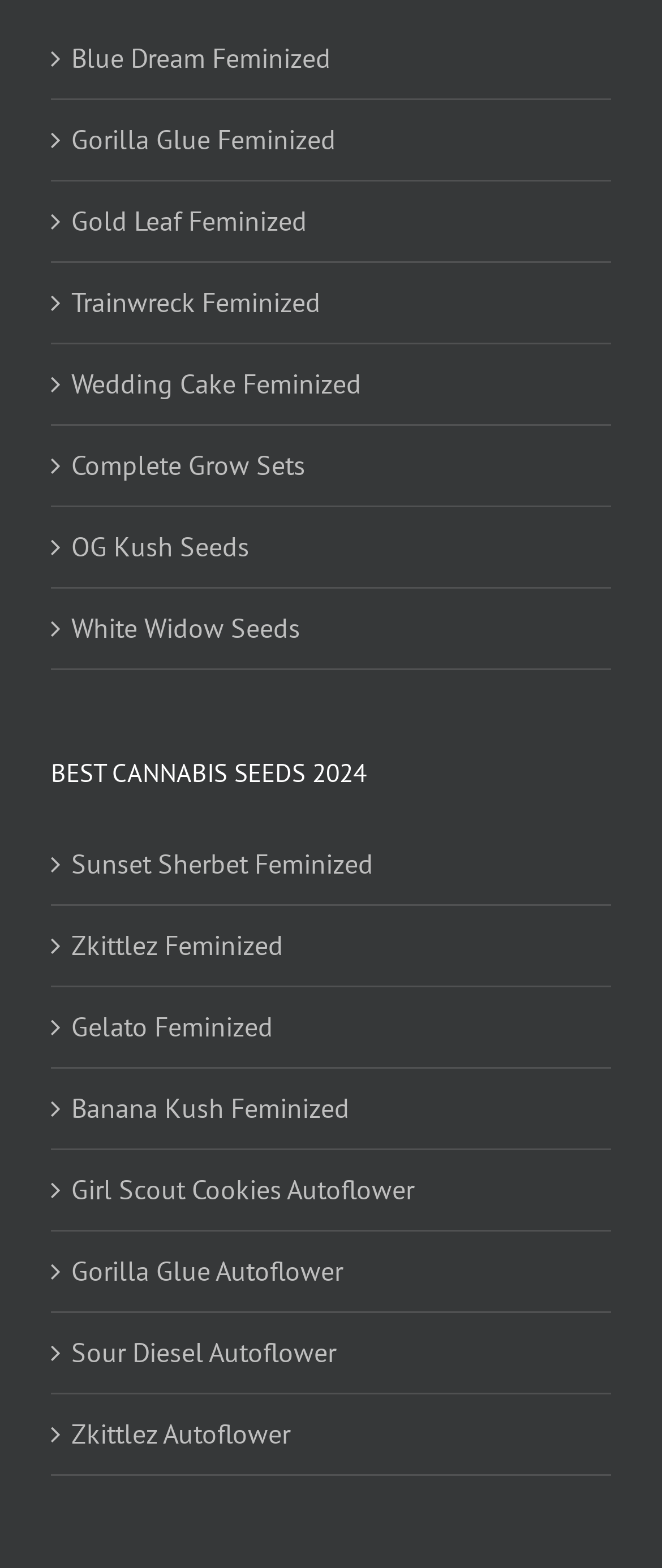Find the bounding box coordinates of the clickable region needed to perform the following instruction: "View BEST CANNABIS SEEDS 2024". The coordinates should be provided as four float numbers between 0 and 1, i.e., [left, top, right, bottom].

[0.077, 0.482, 0.923, 0.506]